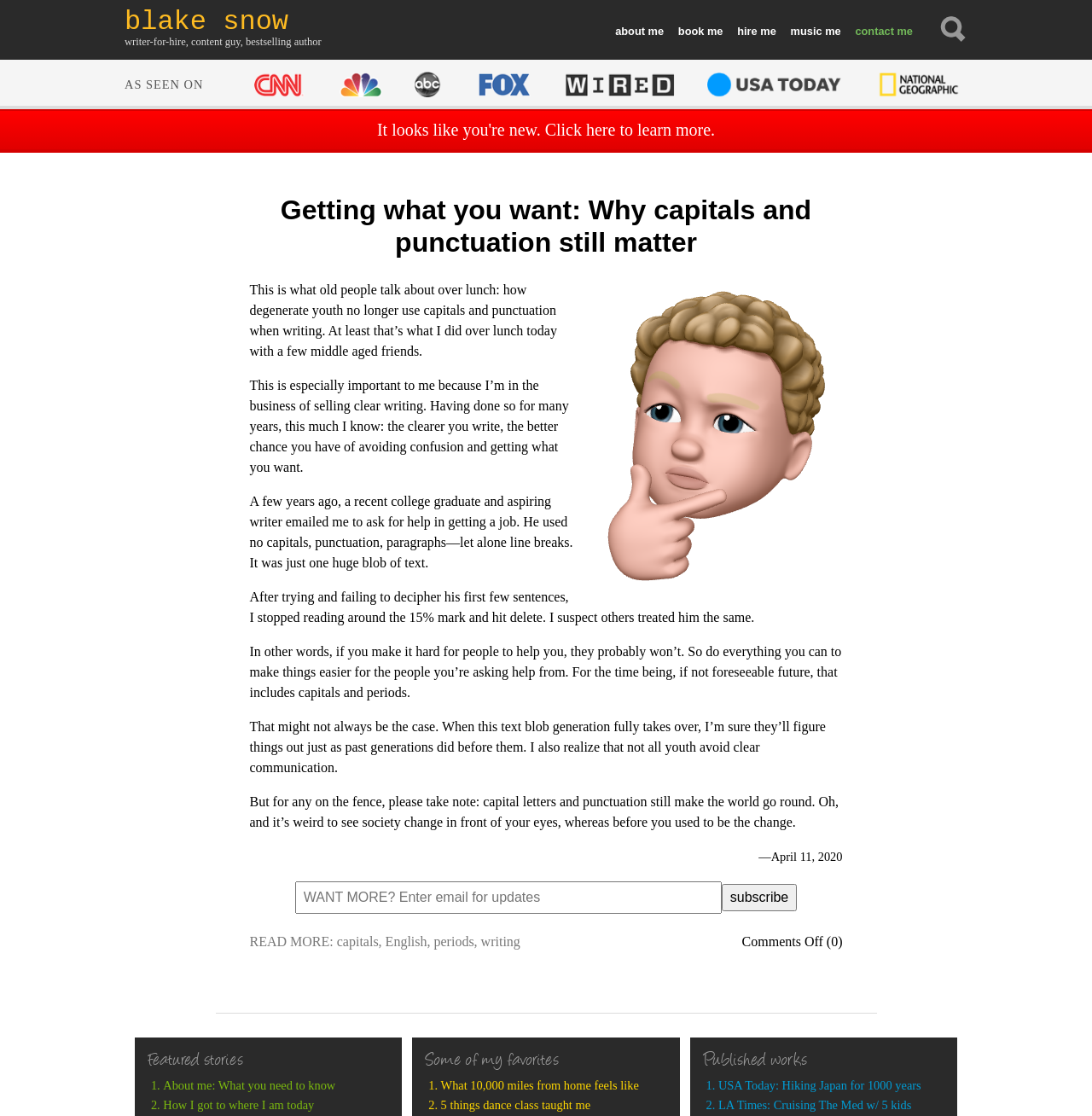Give a one-word or short-phrase answer to the following question: 
What is the author's profession?

writer